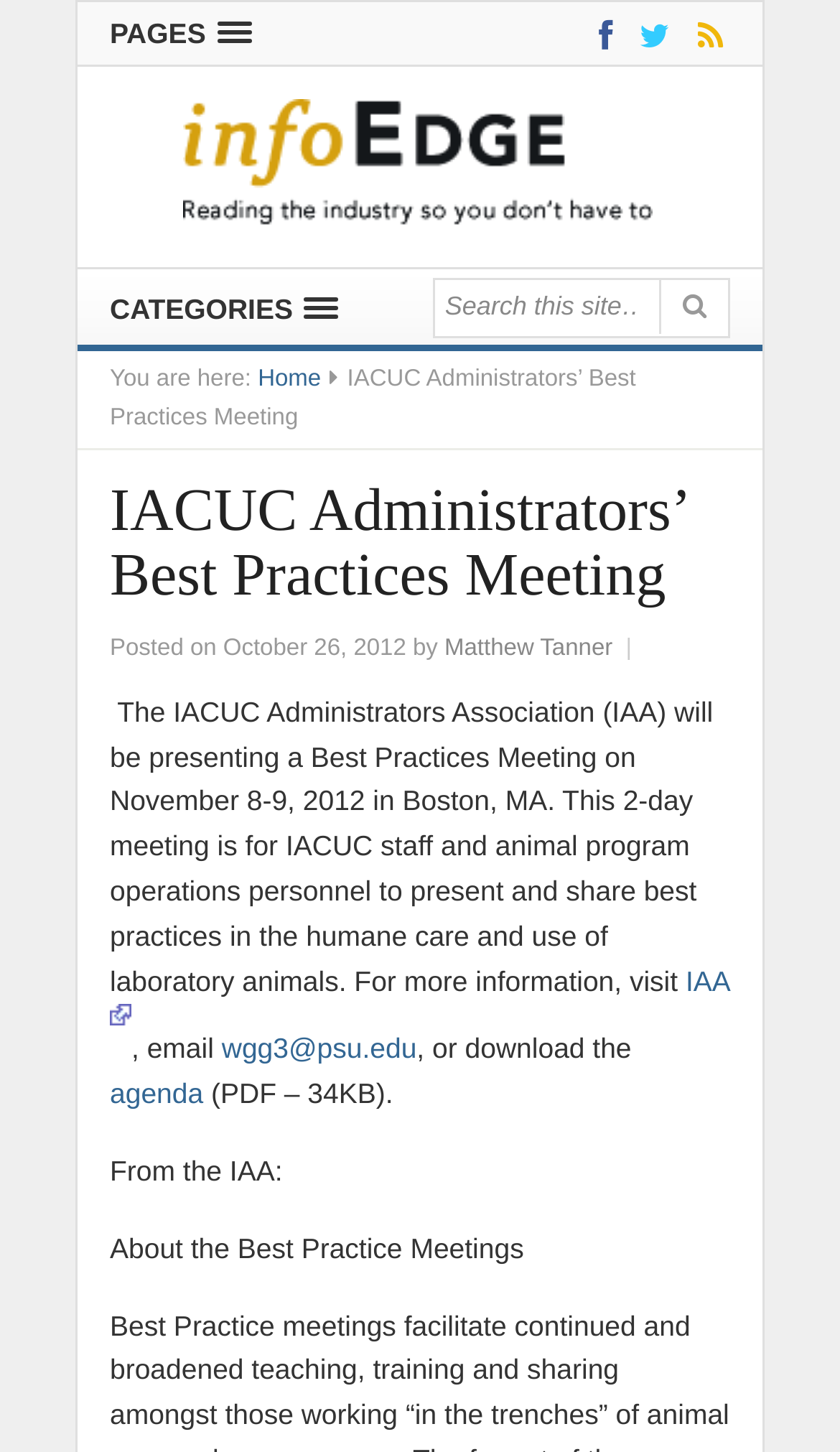Can you identify the bounding box coordinates of the clickable region needed to carry out this instruction: 'Contact Matthew Tanner'? The coordinates should be four float numbers within the range of 0 to 1, stated as [left, top, right, bottom].

[0.529, 0.438, 0.729, 0.456]